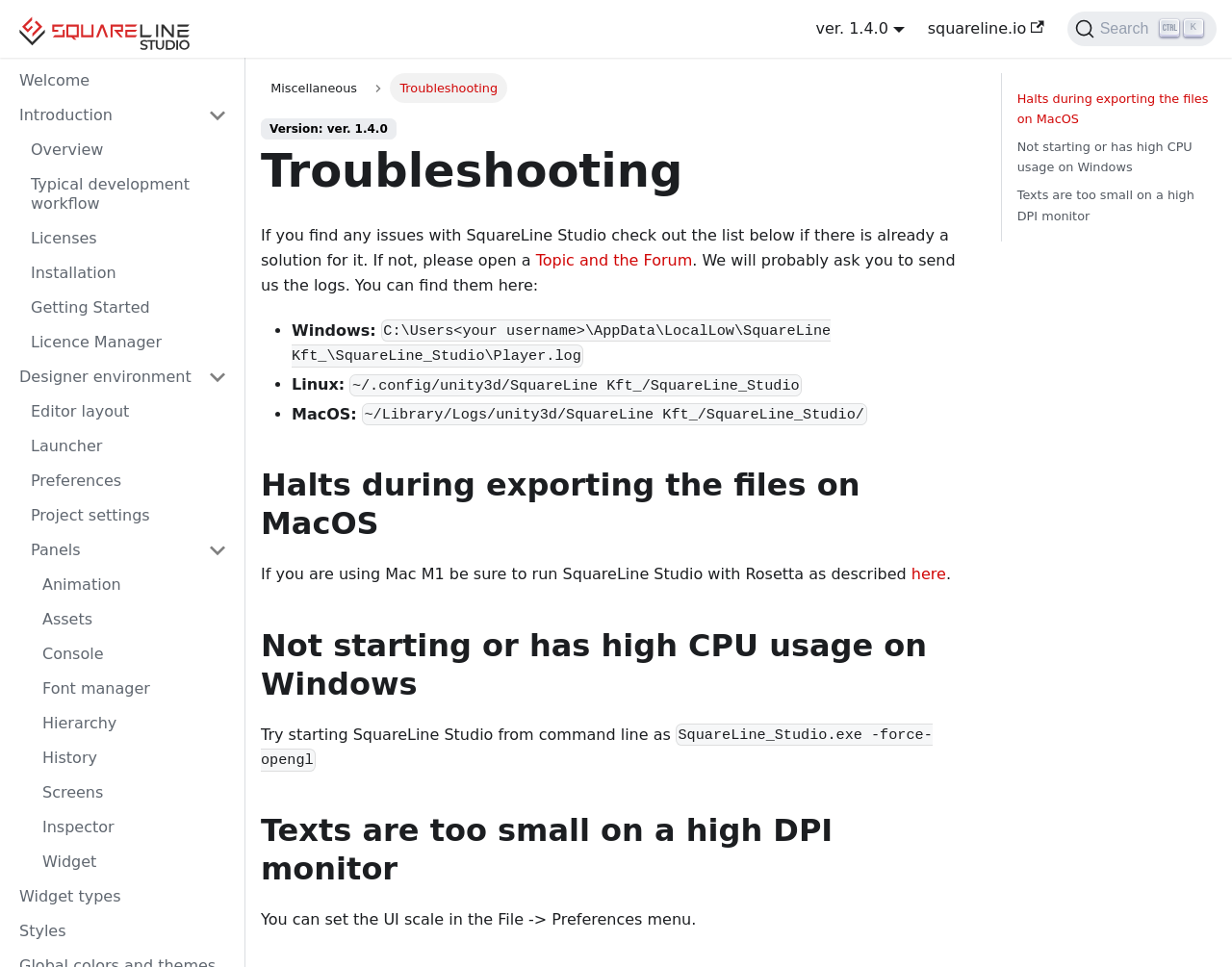Create a detailed summary of all the visual and textual information on the webpage.

This webpage is dedicated to troubleshooting issues with SquareLine Studio. At the top, there is a navigation bar with a SquareLine logo on the left, a version indicator showing "ver. 1.4.0", a link to "squareline.io", a search button, and a "Welcome" link. Below the navigation bar, there are several links to different sections, including "Introduction", "Overview", "Typical development workflow", and more.

The main content of the page is an article that provides troubleshooting solutions for various issues. The article is divided into sections, each with a heading and a brief description of the problem. The sections include "Troubleshooting", "Halts during exporting the files on MacOS", "Not starting or has high CPU usage on Windows", and "Texts are too small on a high DPI monitor". Each section provides a brief description of the issue and a solution or workaround.

On the right side of the page, there is a list of links to related topics, including "Halts during exporting the files on MacOS", "Not starting or has high CPU usage on Windows", and "Texts are too small on a high DPI monitor". These links likely point to more detailed descriptions of the issues and their solutions.

Throughout the page, there are several images, including the SquareLine logo, search icons, and other graphical elements. The overall layout is organized and easy to navigate, with clear headings and concise text.